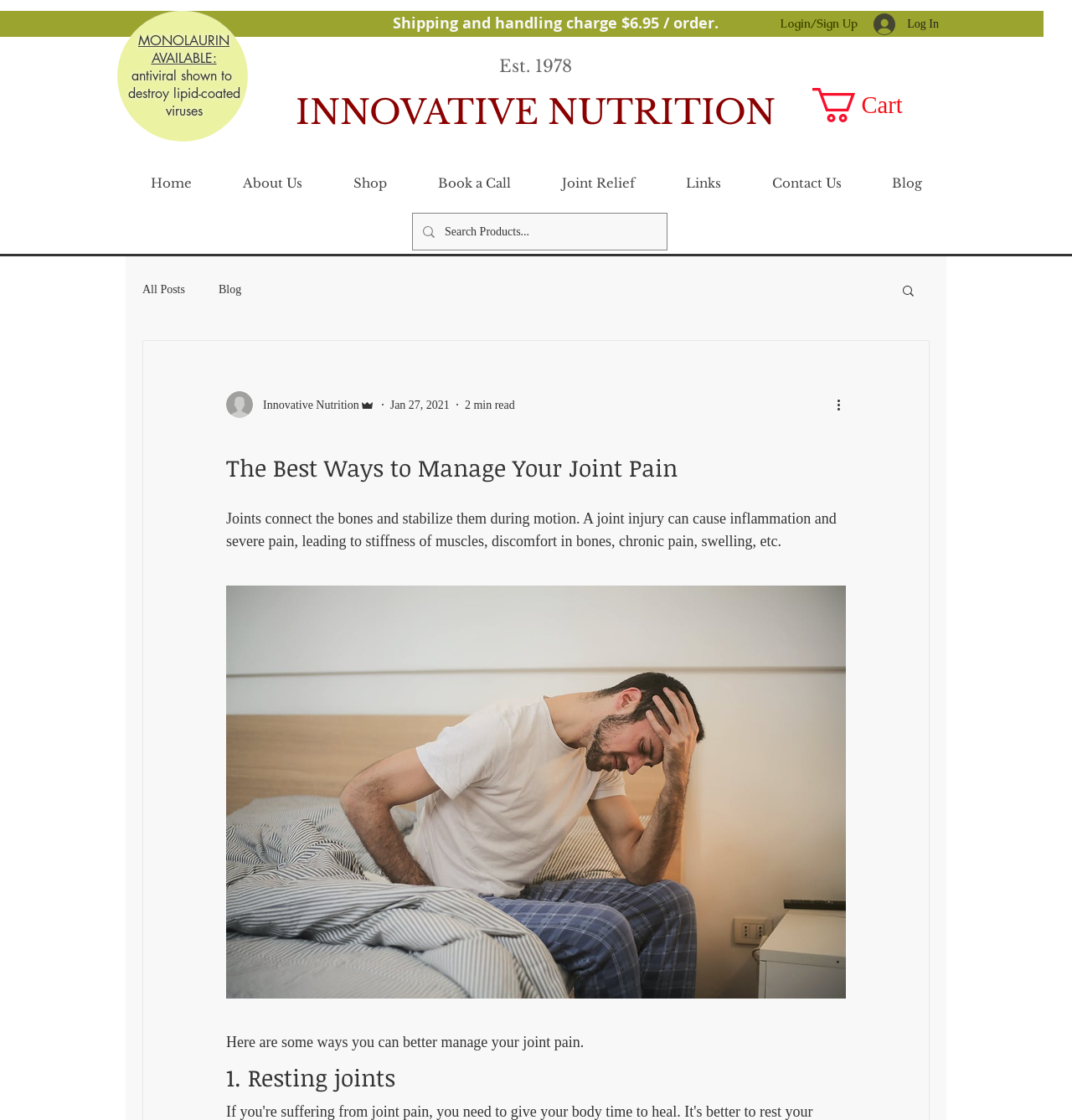Explain the contents of the webpage comprehensively.

The webpage is about managing joint pain, with a focus on innovative nutrition. At the top, there is a button with a cart icon and a heading that reads "INNOVATIVE NUTRITION". Below this, there is a link to the company's website and a notice about shipping and handling charges.

On the left side of the page, there is a navigation menu with links to various sections of the website, including "Home", "About Us", "Shop", and "Contact Us". There is also a search bar with a magnifying glass icon.

In the main content area, there is a heading that reads "The Best Ways to Manage Your Joint Pain" followed by a paragraph of text that describes the effects of joint injuries. Below this, there is a section with a heading "1. Resting joints" that appears to be the start of a list of ways to manage joint pain.

On the right side of the page, there is a section with a writer's picture and some text that appears to be a blog post or article. There are also some buttons and links to related content.

At the top right corner of the page, there is a login button and a button with a person icon. There is also a navigation menu with links to various sections of the website, including "Joint Relief" and "Blog".